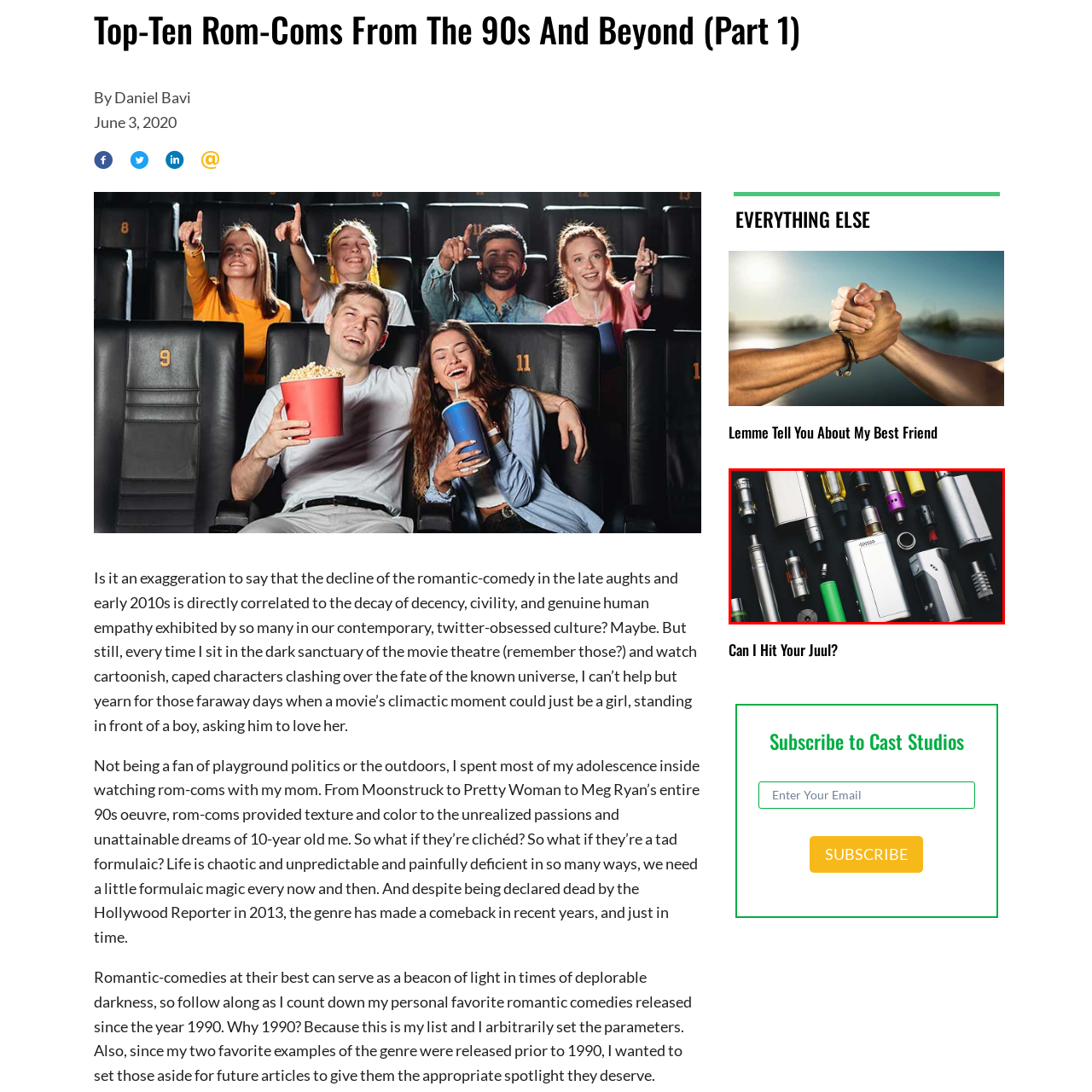Identify the subject within the red bounding box and respond to the following question in a single word or phrase:
What colors contrast with the metallic finishes?

Vibrant yellows, greens, and purples